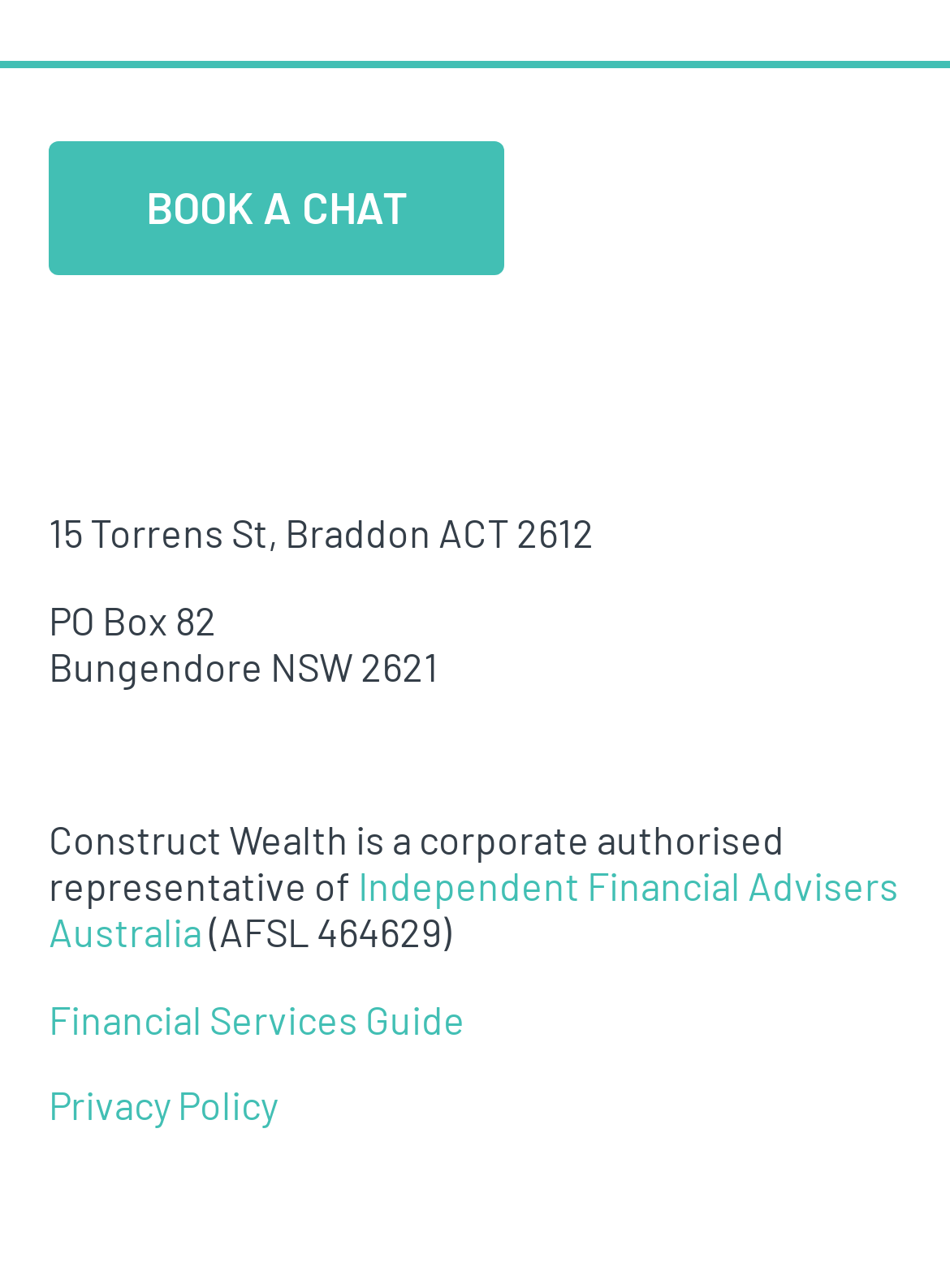Based on the image, provide a detailed and complete answer to the question: 
What is the postcode of Bungendore?

I found the postcode by looking at the StaticText element with the bounding box coordinates [0.051, 0.499, 0.461, 0.534], which contains the text 'Bungendore NSW 2621'.